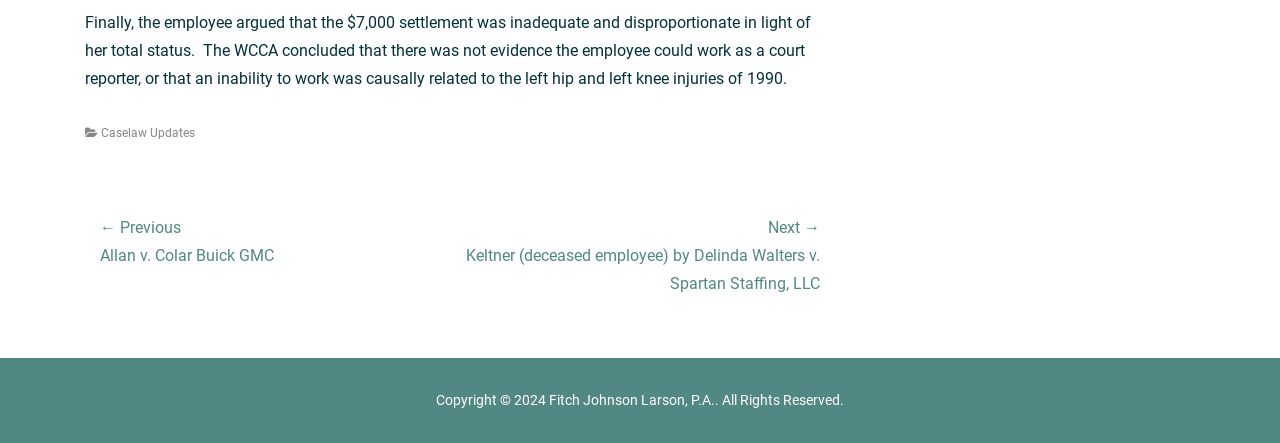What is the name of the law firm?
Using the image, elaborate on the answer with as much detail as possible.

The StaticText element with the text 'Copyright © 2024 Fitch Johnson Larson, P.A.. All Rights Reserved.' mentions the name of the law firm, which is Fitch Johnson Larson, P.A.